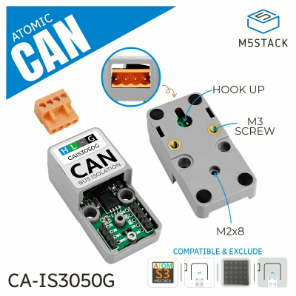What is the purpose of the hook-up terminal?
Please provide a comprehensive answer based on the details in the screenshot.

The hook-up terminal is one of the key components of the Atomic CAN device, and its purpose is to facilitate connectivity, as indicated by the labeled arrow.